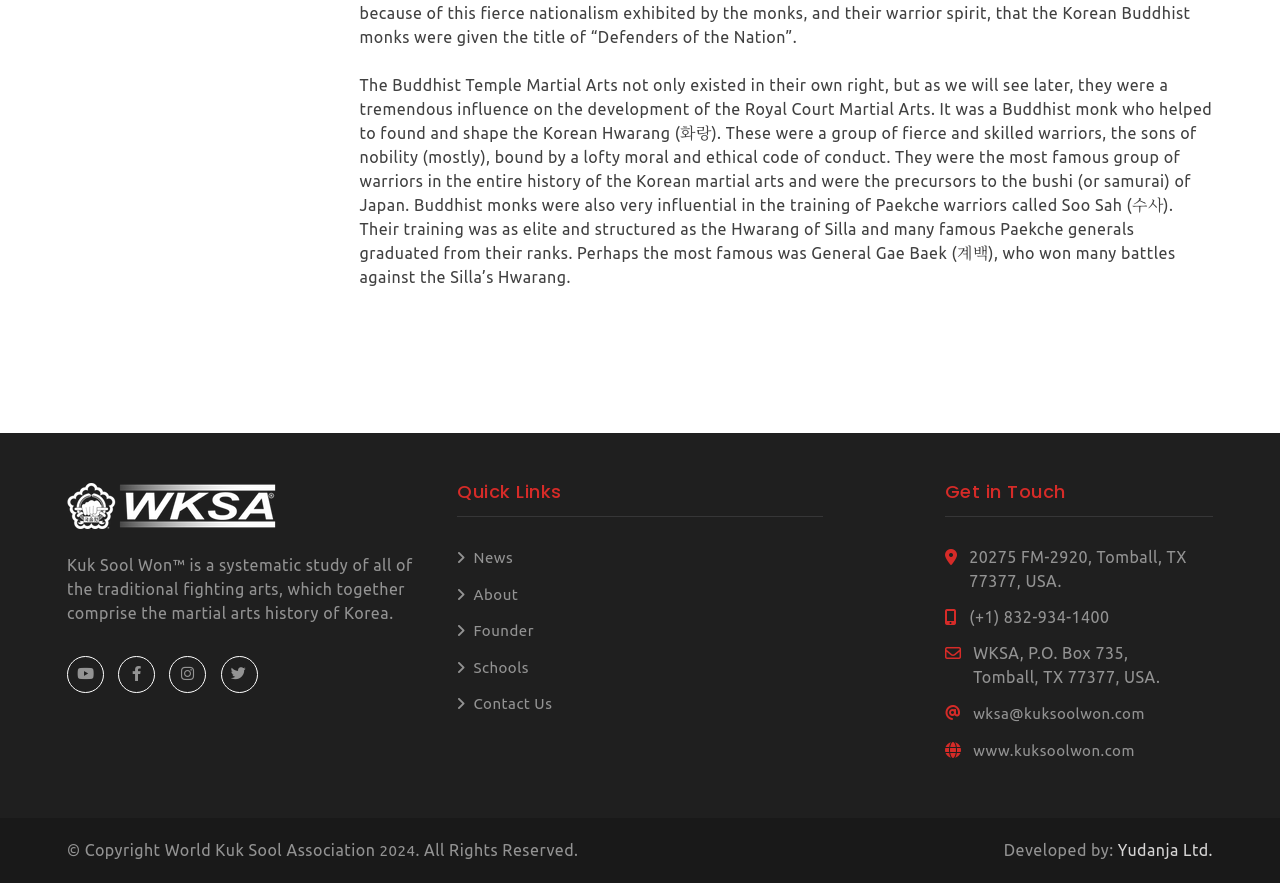Determine the bounding box of the UI component based on this description: "aria-label="Toggle navigation"". The bounding box coordinates should be four float values between 0 and 1, i.e., [left, top, right, bottom].

None